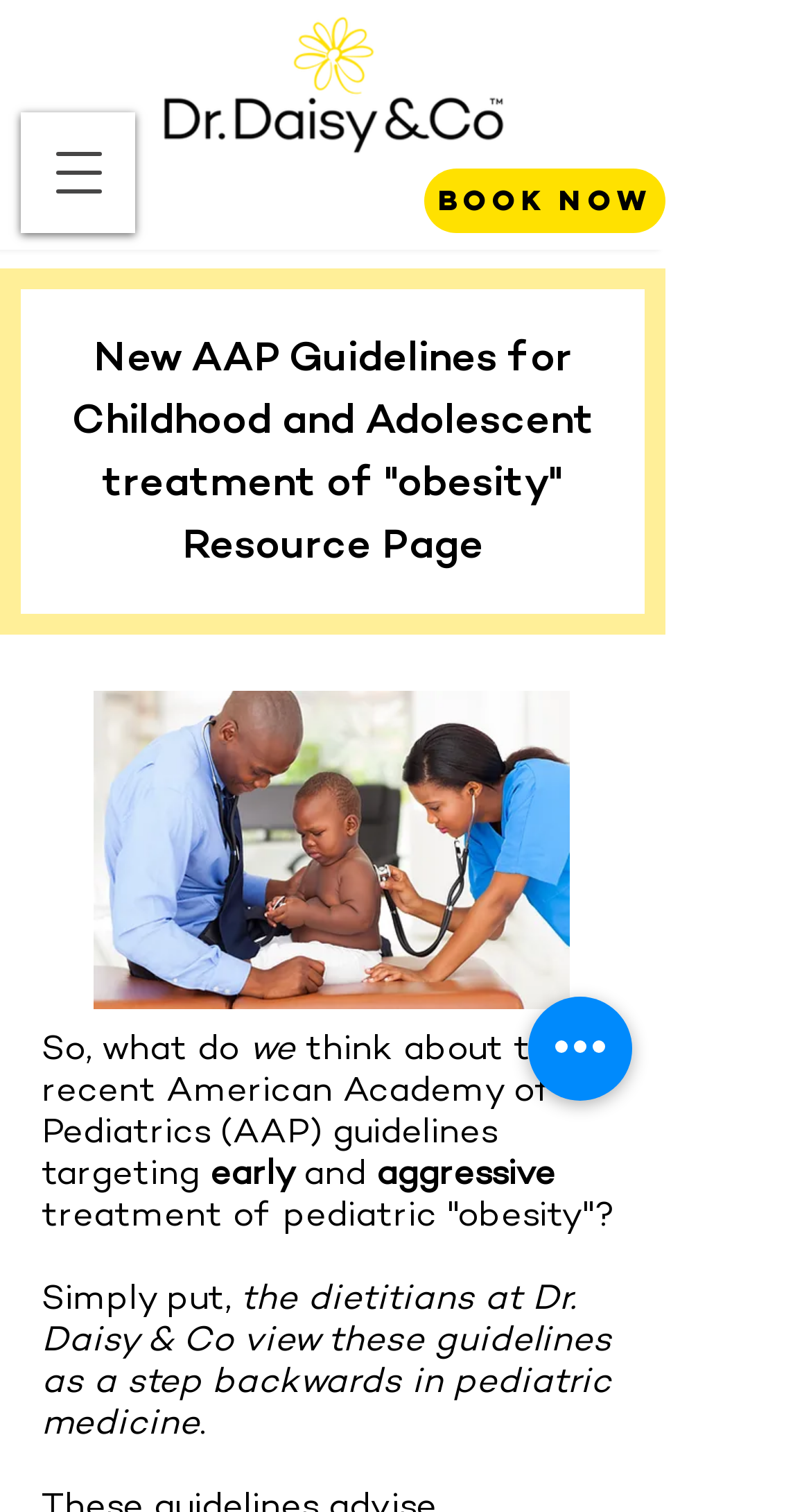Based on the element description "aria-label="Quick actions"", predict the bounding box coordinates of the UI element.

[0.651, 0.659, 0.779, 0.728]